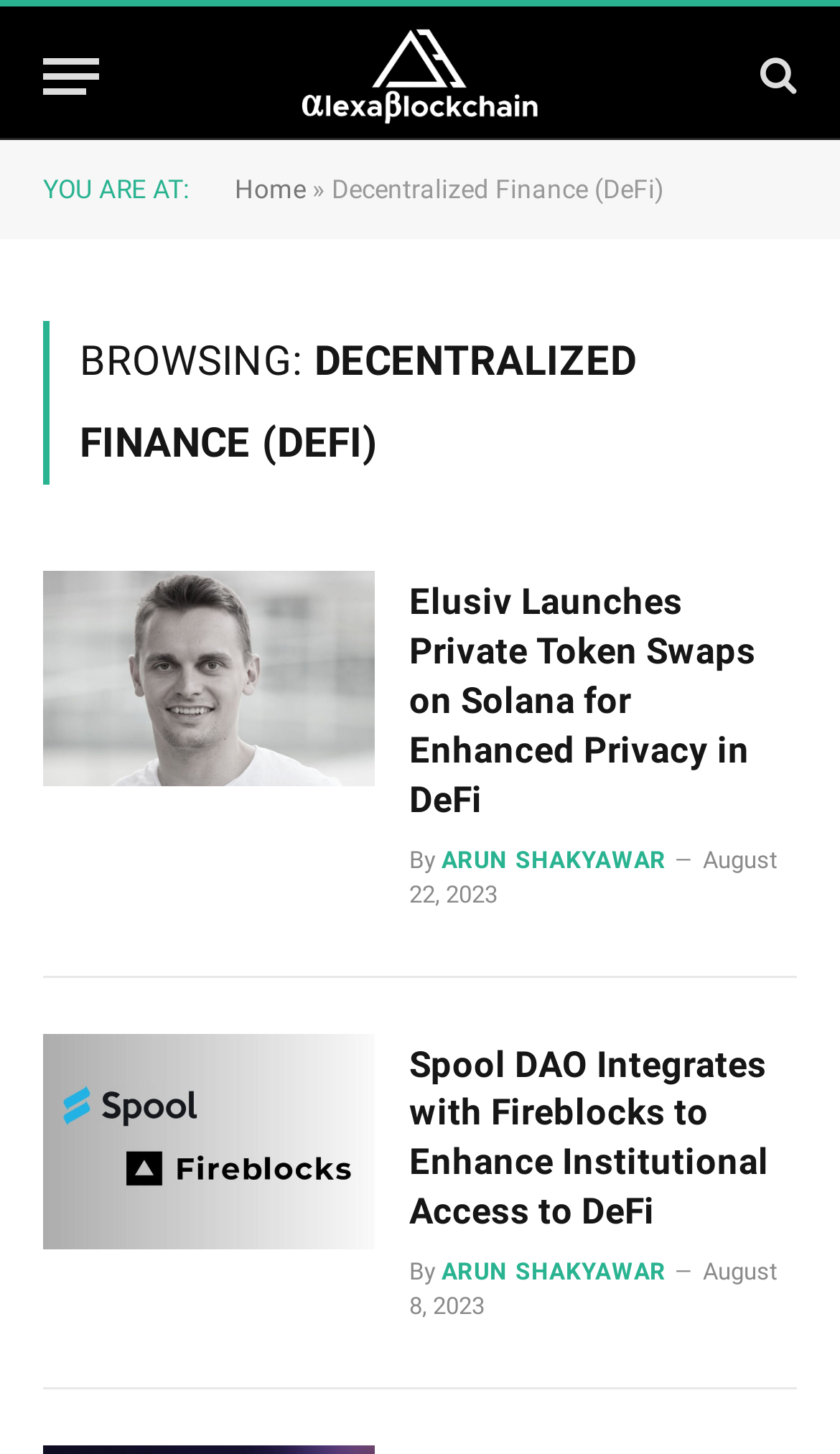Please identify the bounding box coordinates of the clickable area that will fulfill the following instruction: "Visit AlexaBlockchain website". The coordinates should be in the format of four float numbers between 0 and 1, i.e., [left, top, right, bottom].

[0.358, 0.004, 0.642, 0.1]